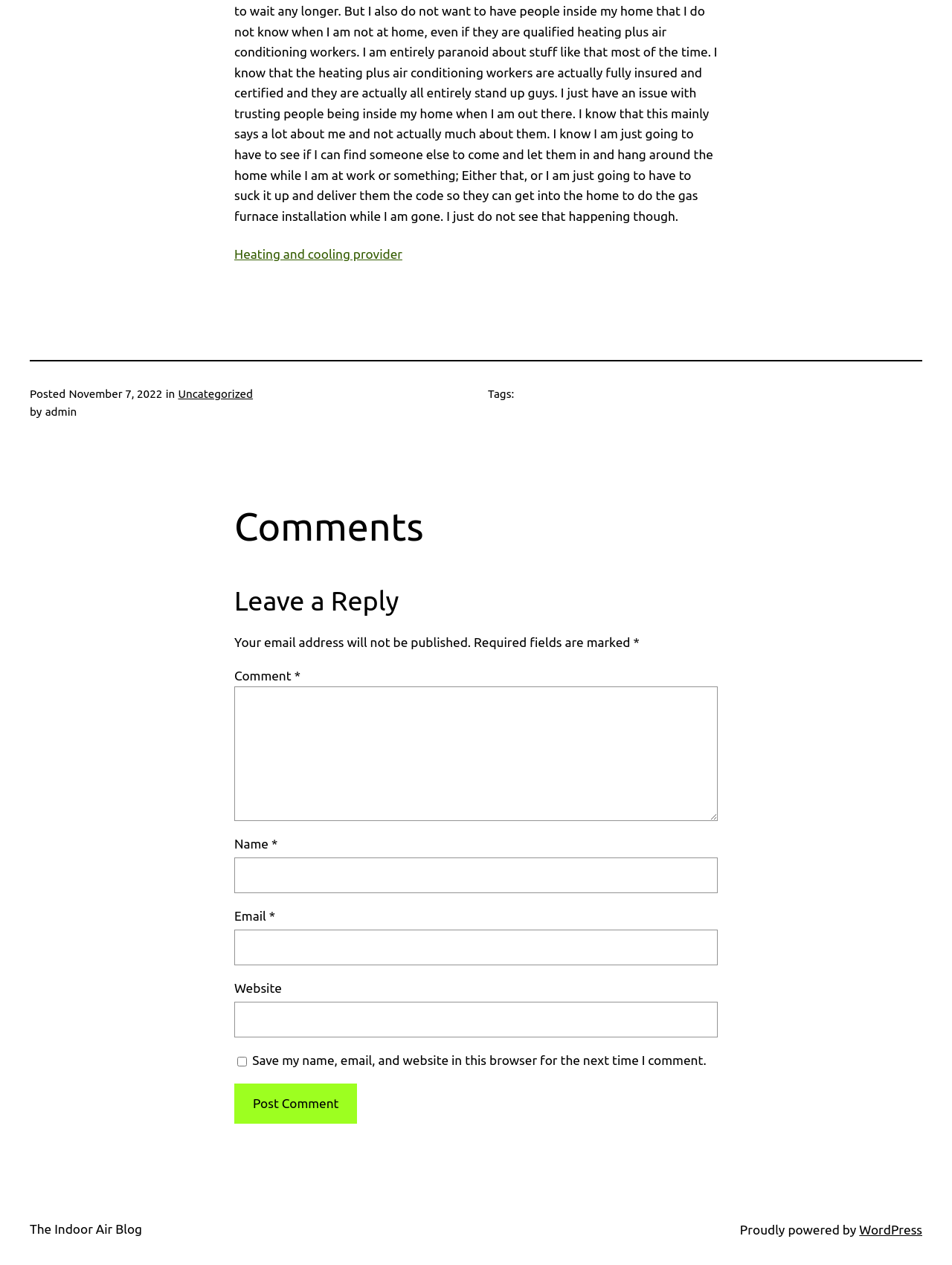Find the bounding box coordinates of the element's region that should be clicked in order to follow the given instruction: "Enter your name in the 'Name' field". The coordinates should consist of four float numbers between 0 and 1, i.e., [left, top, right, bottom].

[0.246, 0.678, 0.754, 0.706]